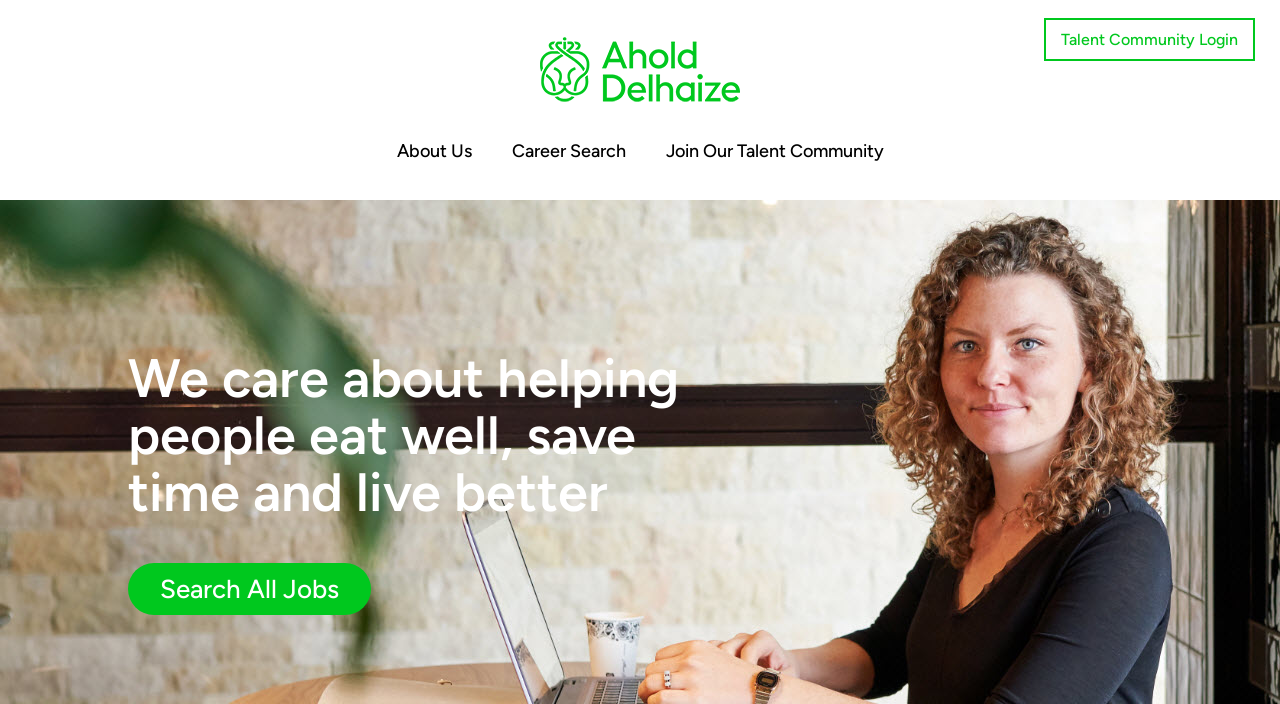What is the company's mission statement?
Provide a detailed and well-explained answer to the question.

The heading on the webpage states 'We care about helping people eat well, save time and live better', which suggests that this is the company's mission statement or a core value.